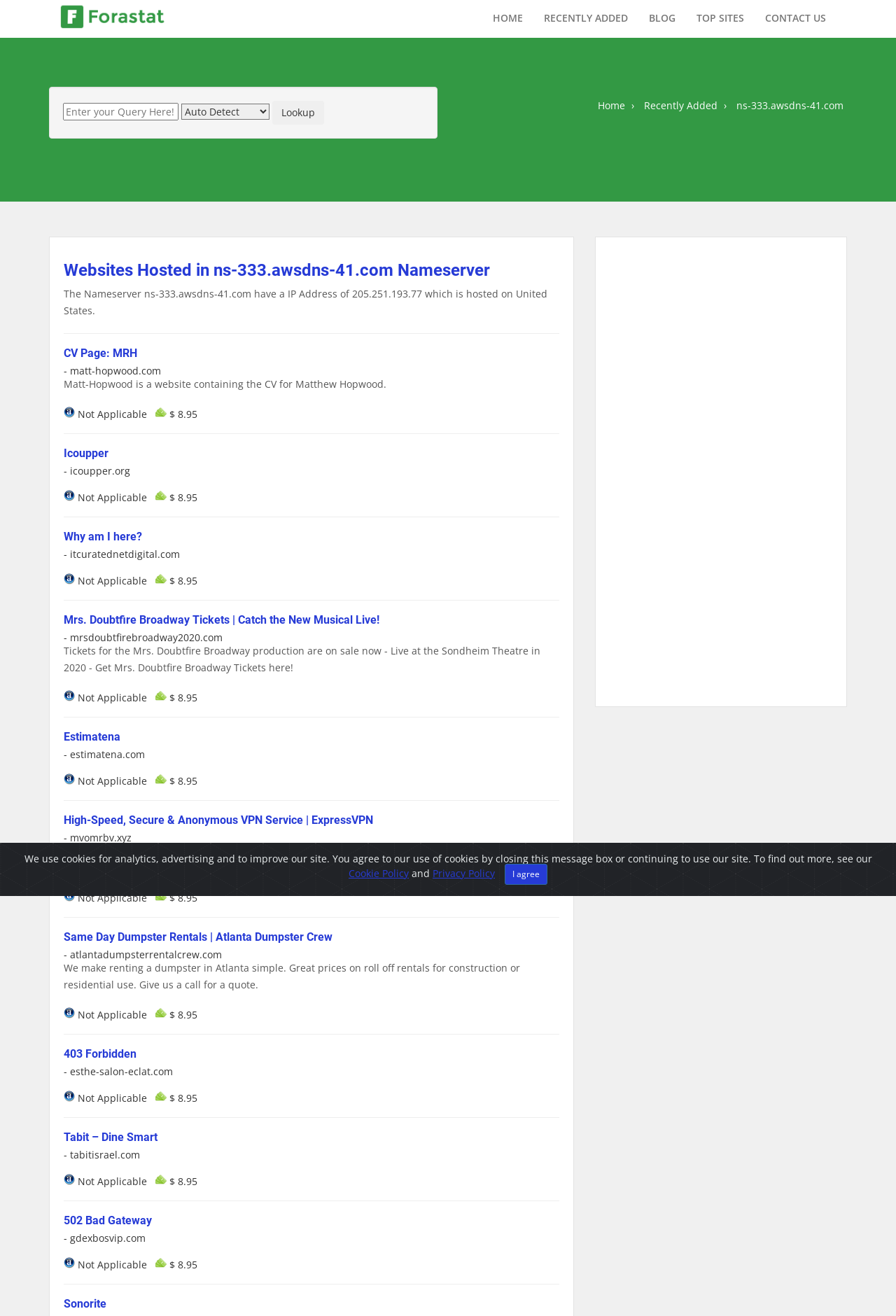Provide the bounding box coordinates of the area you need to click to execute the following instruction: "Log in or sign up".

None